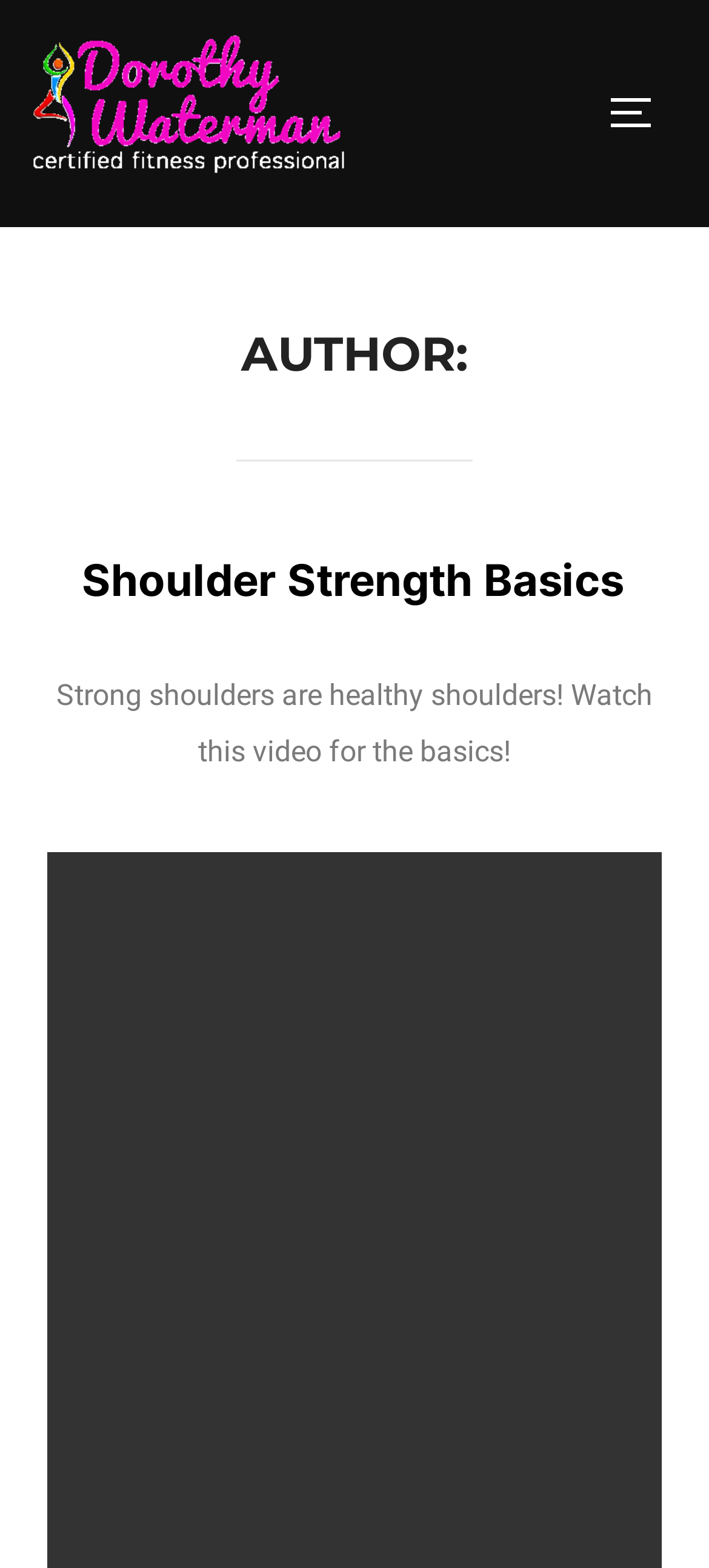Based on the element description alt="Fit Over 50 With Dorothy", identify the bounding box coordinates for the UI element. The coordinates should be in the format (top-left x, top-left y, bottom-right x, bottom-right y) and within the 0 to 1 range.

[0.04, 0.021, 0.498, 0.124]